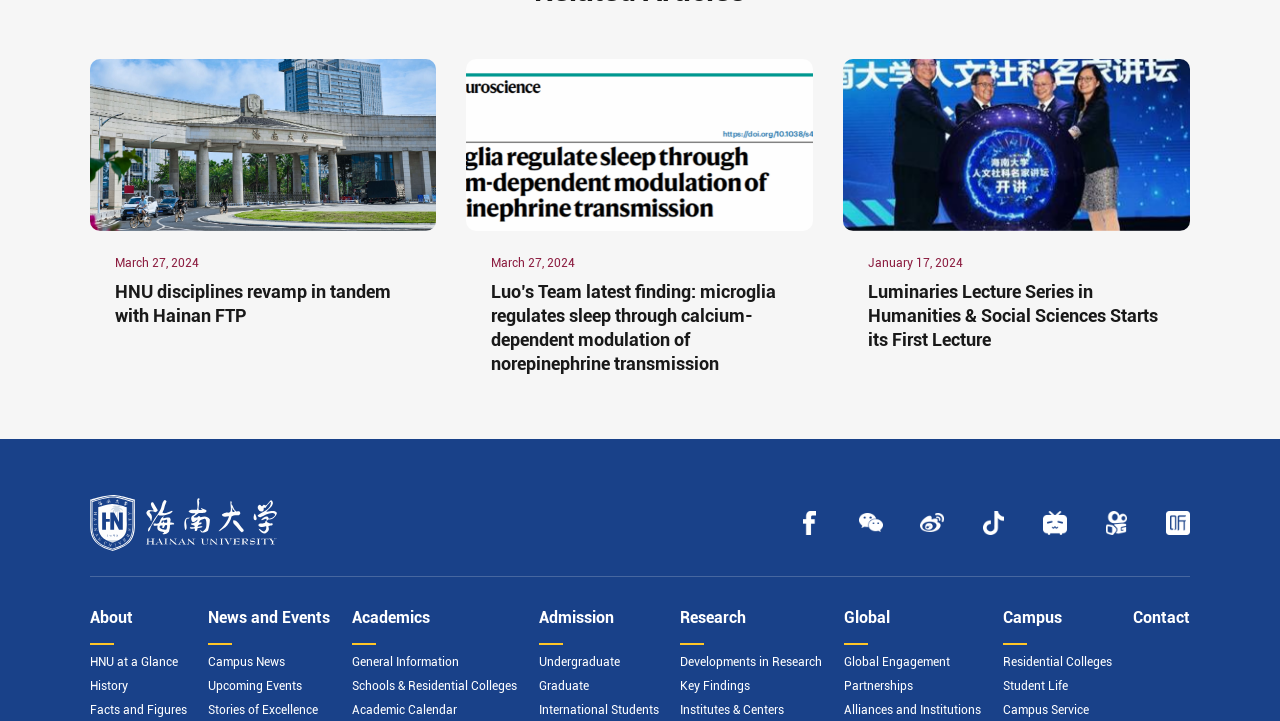What is the title of the first news article?
Refer to the image and respond with a one-word or short-phrase answer.

March 27, 2024 HNU disciplines revamp in tandem with Hainan FTP